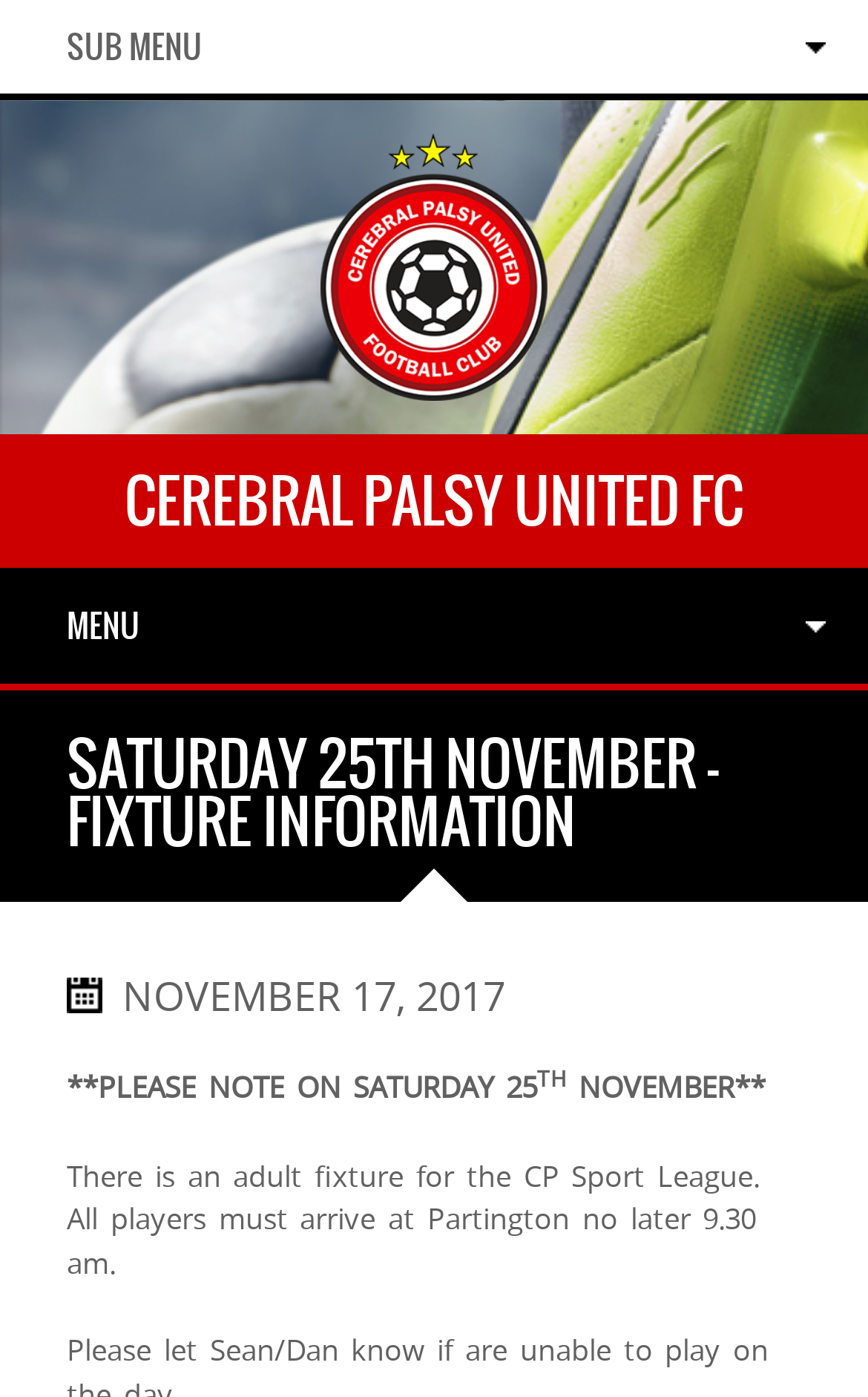What is the date of the fixture?
Give a one-word or short-phrase answer derived from the screenshot.

Saturday 25th November